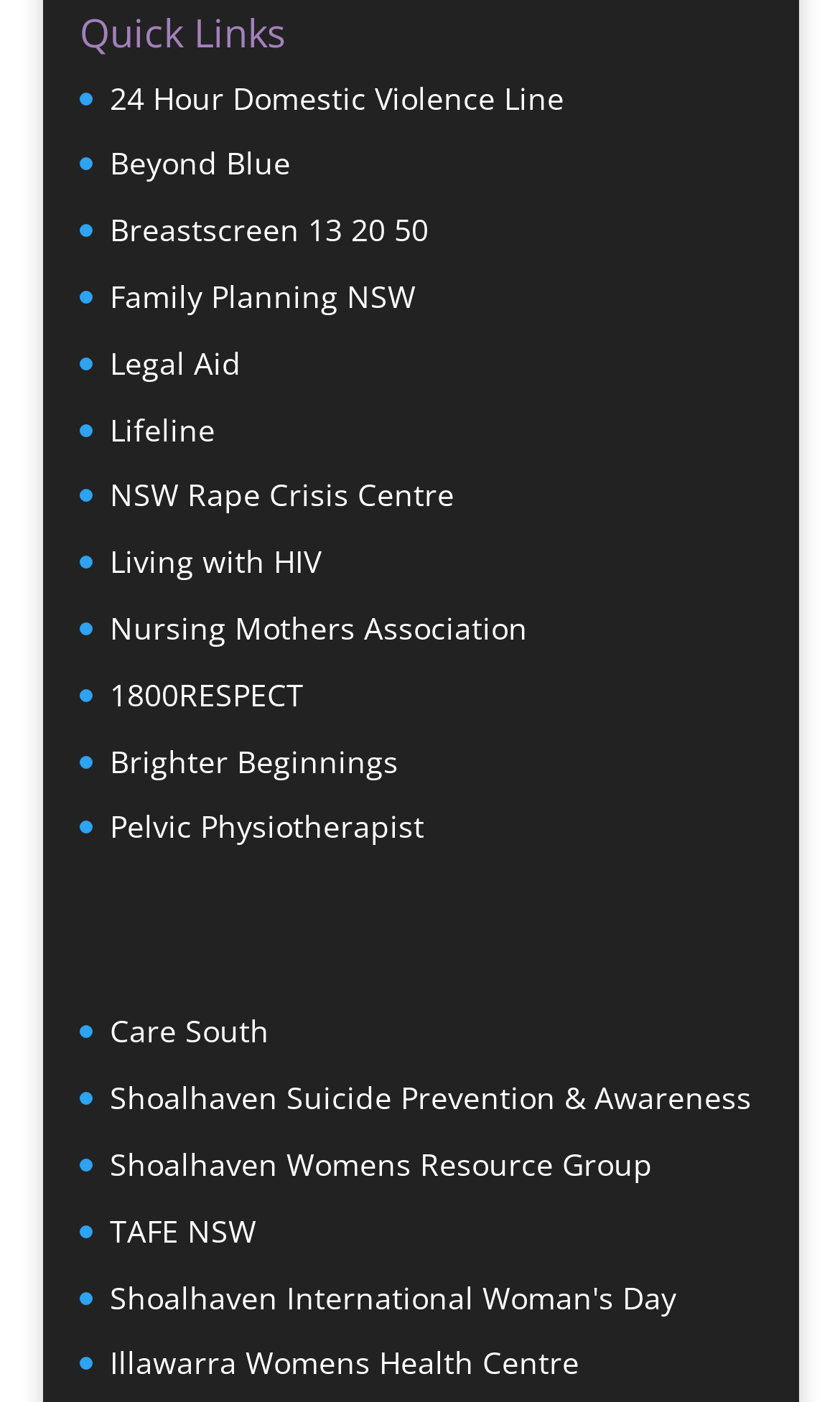Bounding box coordinates should be in the format (top-left x, top-left y, bottom-right x, bottom-right y) and all values should be floating point numbers between 0 and 1. Determine the bounding box coordinate for the UI element described as: Shoalhaven Suicide Prevention & Awareness

[0.131, 0.768, 0.895, 0.798]